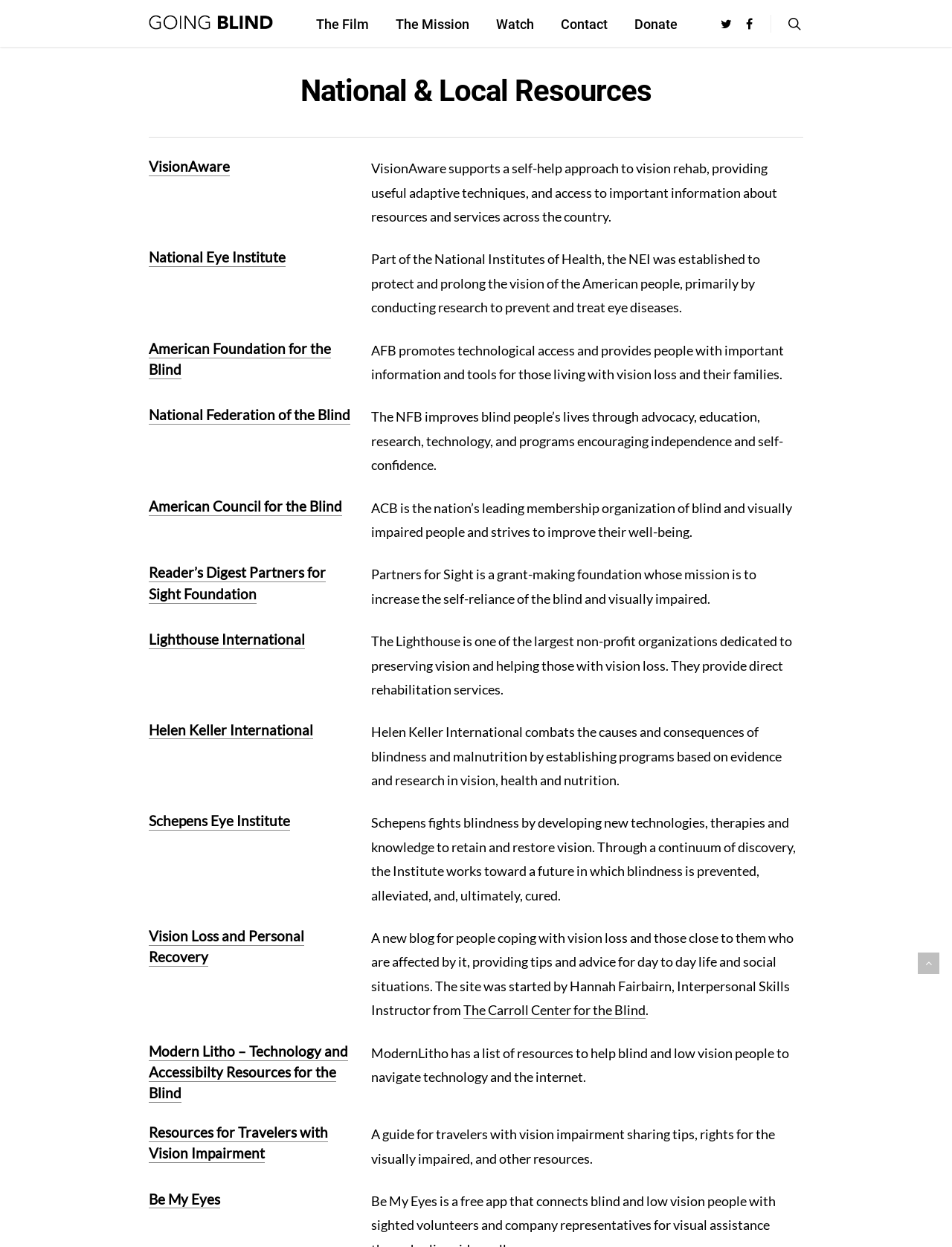Generate a thorough description of the webpage.

The webpage is titled "National & Local Resources - Going Blind" and features a prominent link to "Going Blind" at the top left corner. To the right of this link, there are several navigation links, including "The Film", "The Mission", "Watch", "Contact", and "Donate". 

Below these links, there is a heading titled "National & Local Resources" that spans across the top of the page. Underneath this heading, there are several sections, each with a heading and a brief description. These sections include "VisionAware", "National Eye Institute", "American Foundation for the Blind", "National Federation of the Blind", "American Council for the Blind", "Reader’s Digest Partners for Sight Foundation", "Lighthouse International", "Helen Keller International", "Schepens Eye Institute", "Vision Loss and Personal Recovery", "Modern Litho – Technology and Accessibilty Resources for the Blind", "Resources for Travelers with Vision Impairment", and "Be My Eyes". Each section has a link to the corresponding organization or resource.

On the right side of the page, there is a subscription form with fields for first name, last name, and email, along with a "Send" button. 

At the bottom of the page, there is a copyright notice that reads "© 2024 Going Blind. All Rights Reserved, Lovett Productions. Website by 13milliseconds".